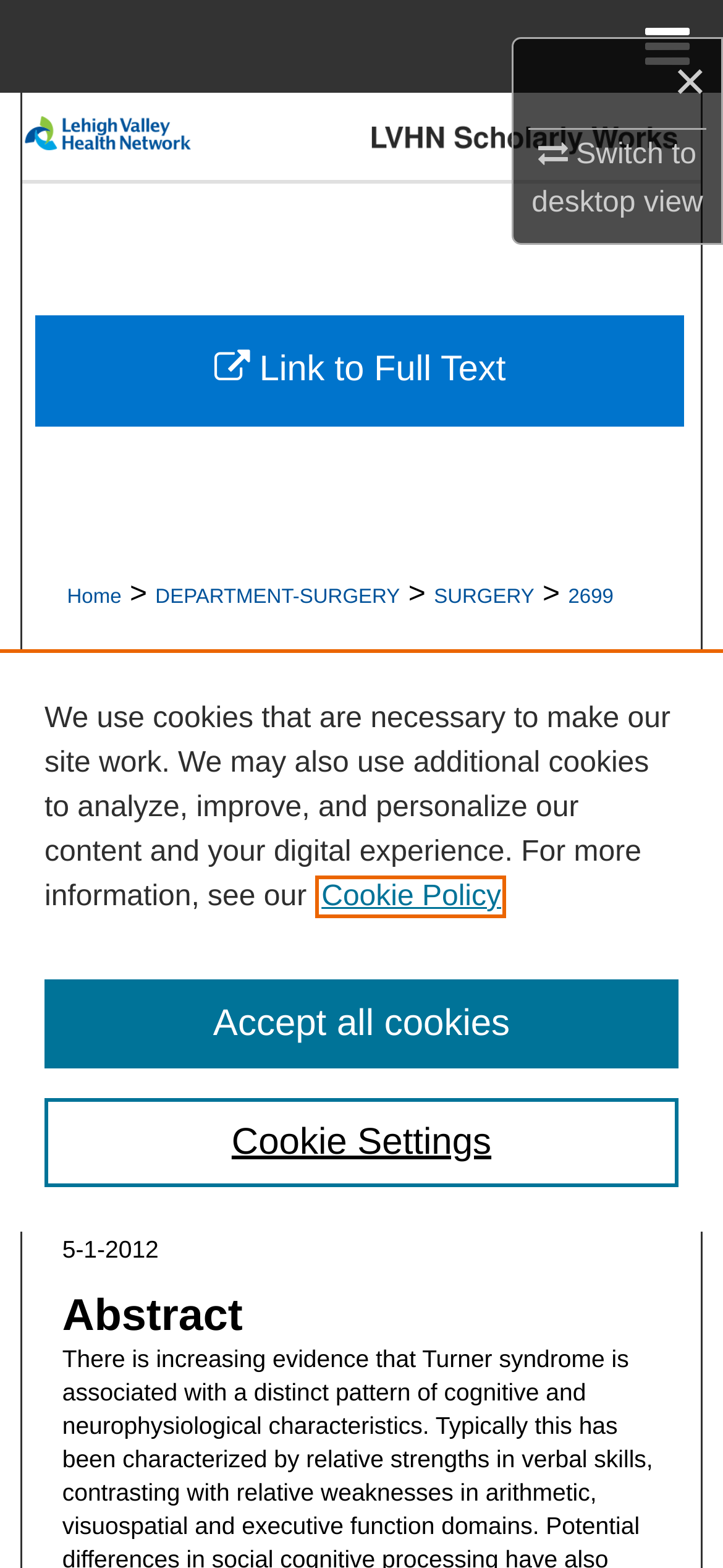Predict the bounding box coordinates for the UI element described as: "2699". The coordinates should be four float numbers between 0 and 1, presented as [left, top, right, bottom].

[0.786, 0.374, 0.849, 0.389]